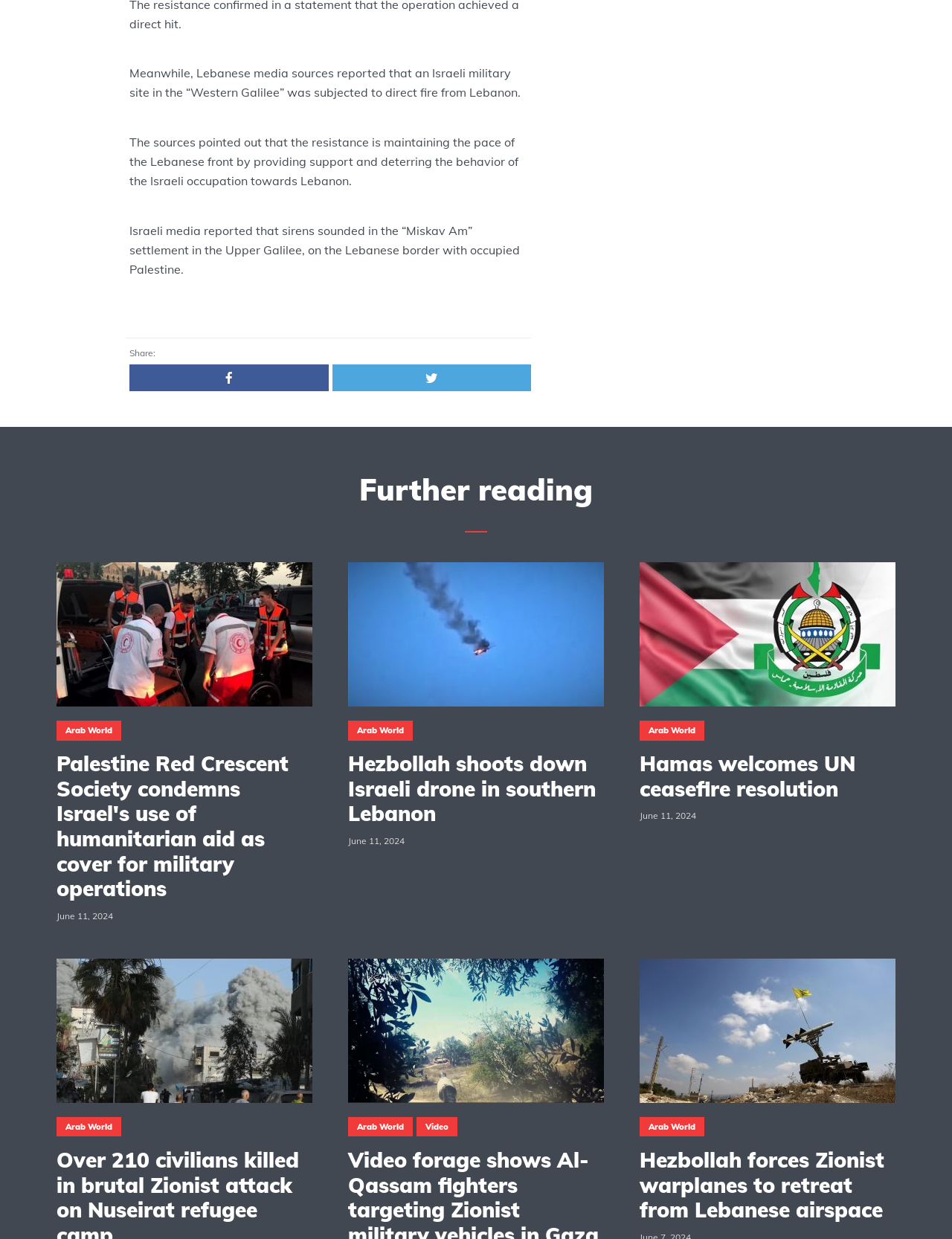Locate the bounding box of the UI element defined by this description: "Arab World". The coordinates should be given as four float numbers between 0 and 1, formatted as [left, top, right, bottom].

[0.059, 0.902, 0.127, 0.917]